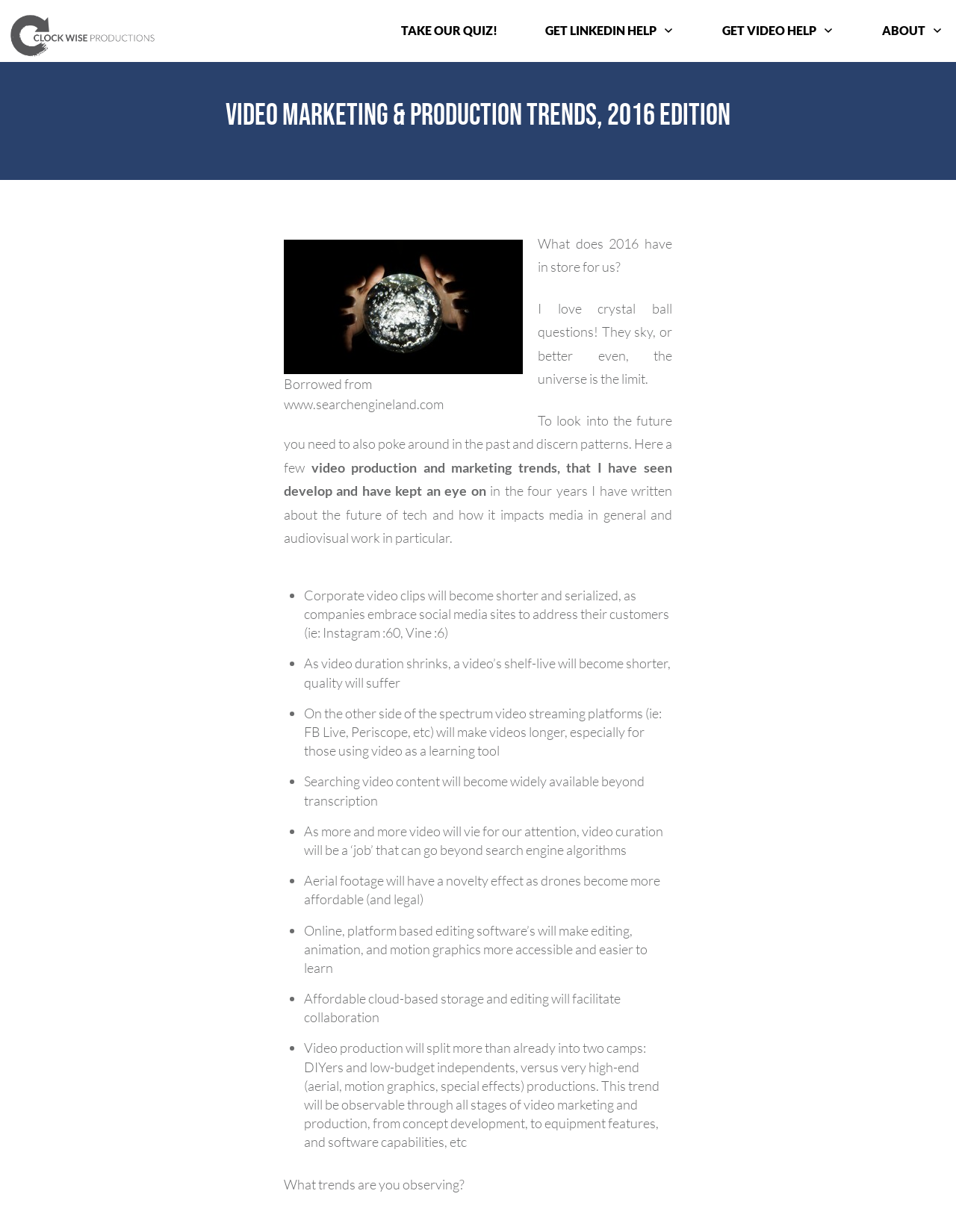Please locate and retrieve the main header text of the webpage.

Video Marketing & Production Trends, 2016 Edition